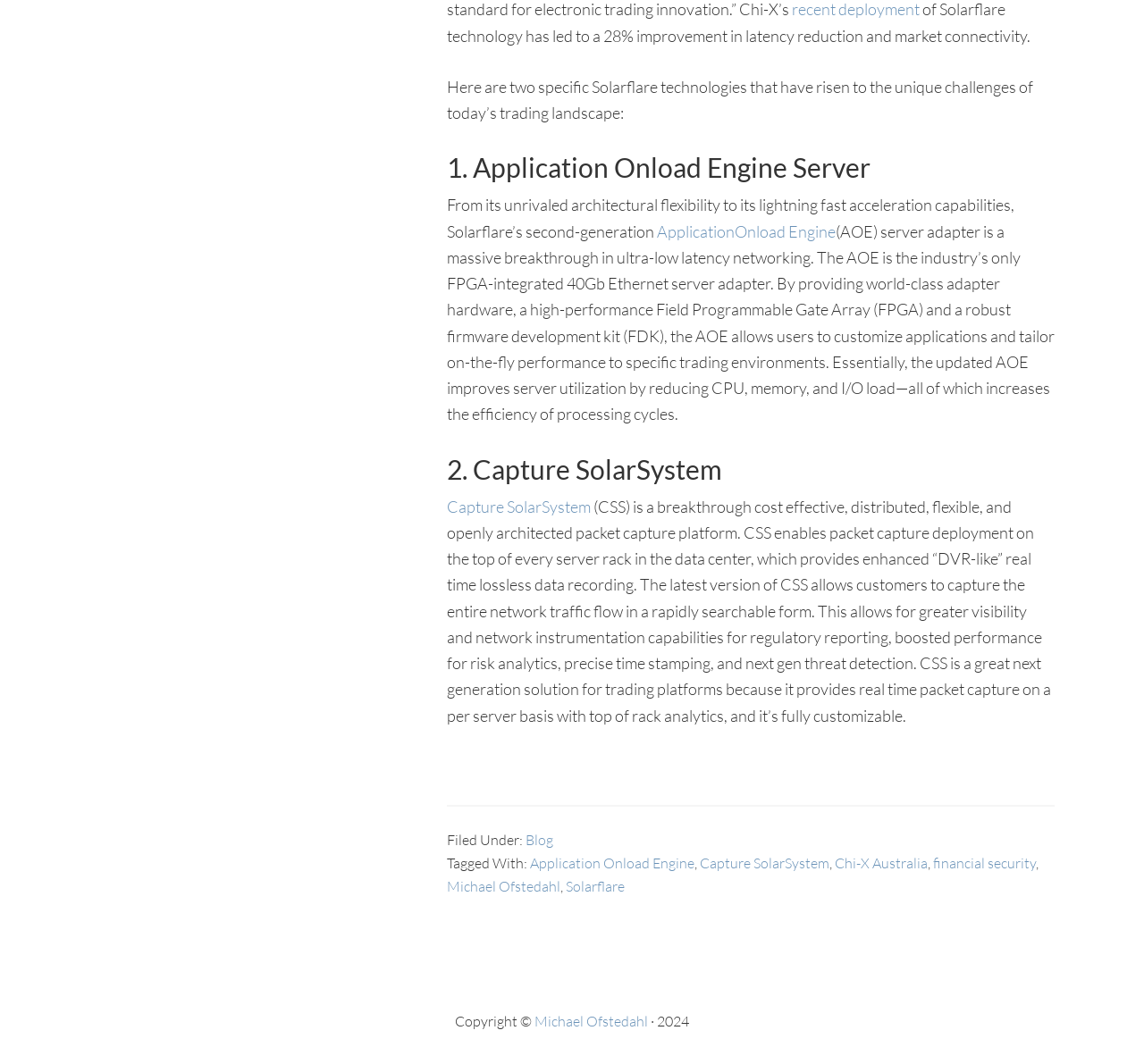Carefully examine the image and provide an in-depth answer to the question: What is the author of the webpage?

The author of the webpage is Michael Ofstedahl, which can be inferred from the link 'Michael Ofstedahl' in the footer section, as well as the copyright information 'Copyright © Michael Ofstedahl · 2024'.